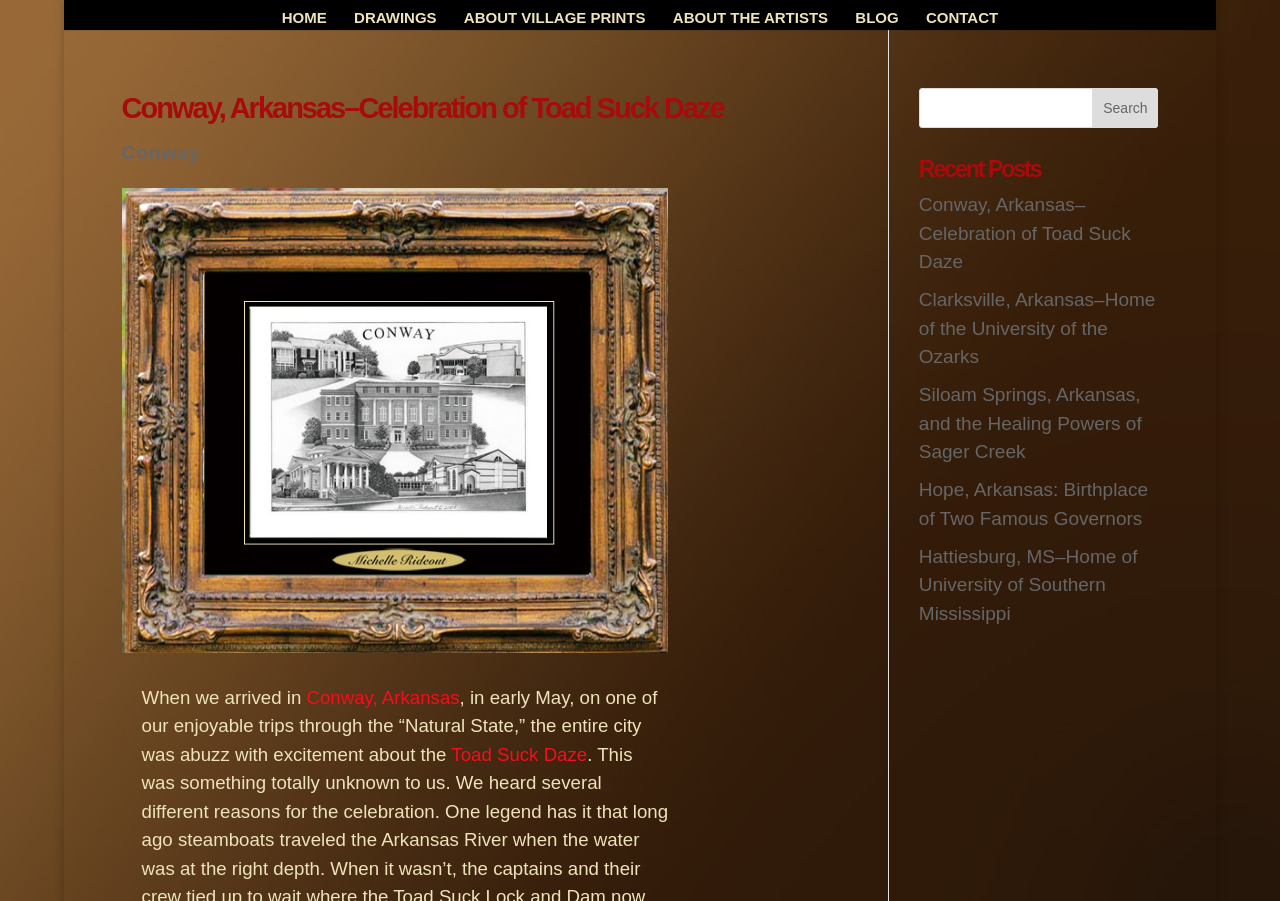Generate an in-depth caption that captures all aspects of the webpage.

This webpage is about Village Prints, specifically celebrating Toad Suck Daze in Conway, Arkansas. At the top, there are six navigation links: HOME, DRAWINGS, ABOUT VILLAGE PRINTS, ABOUT THE ARTISTS, BLOG, and CONTACT, aligned horizontally across the page.

Below the navigation links, there is a large heading that reads "Conway, Arkansas–Celebration of Toad Suck Daze". Underneath this heading, there is a link to "Conway" and a pencil drawing of Conway, AR, which takes up a significant portion of the page.

To the right of the drawing, there is a block of text that describes the celebration of Toad Suck Daze in Conway, Arkansas. The text mentions that the entire city was abuzz with excitement during the event. There are also links to "Conway, Arkansas" and "Toad Suck Daze" within the text.

On the right side of the page, there is a search bar with a search button. Below the search bar, there is a heading that reads "Recent Posts", followed by five links to different blog posts, including the one about Conway, Arkansas, as well as posts about Clarksville, Arkansas, Siloam Springs, Arkansas, Hope, Arkansas, and Hattiesburg, MS.